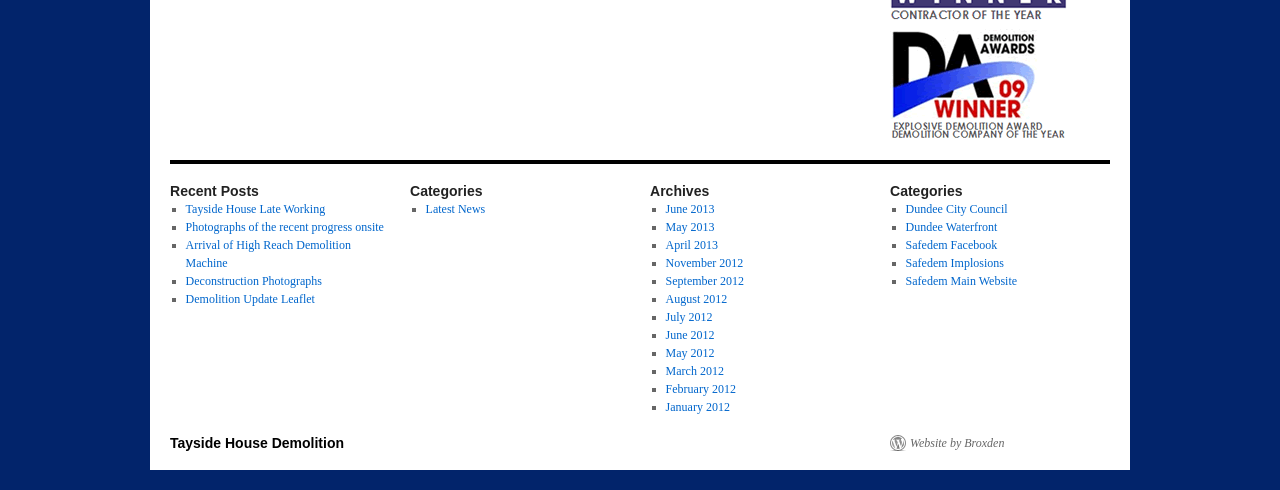Give a one-word or short phrase answer to this question: 
What is the award won by the contractor?

International demolition contractor of the year